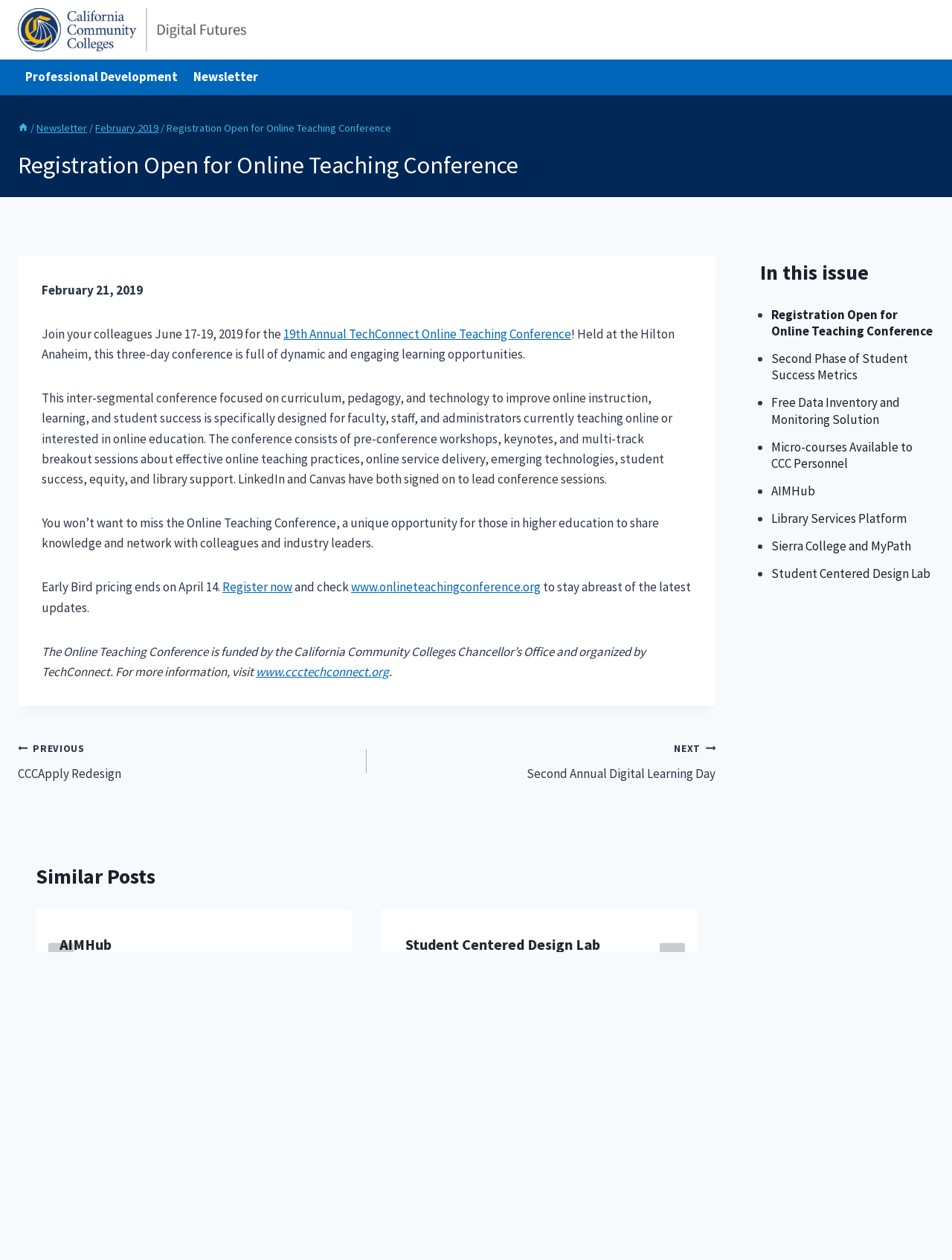Locate the bounding box coordinates of the clickable region to complete the following instruction: "Read more about the 19th Annual TechConnect Online Teaching Conference."

[0.298, 0.258, 0.6, 0.271]